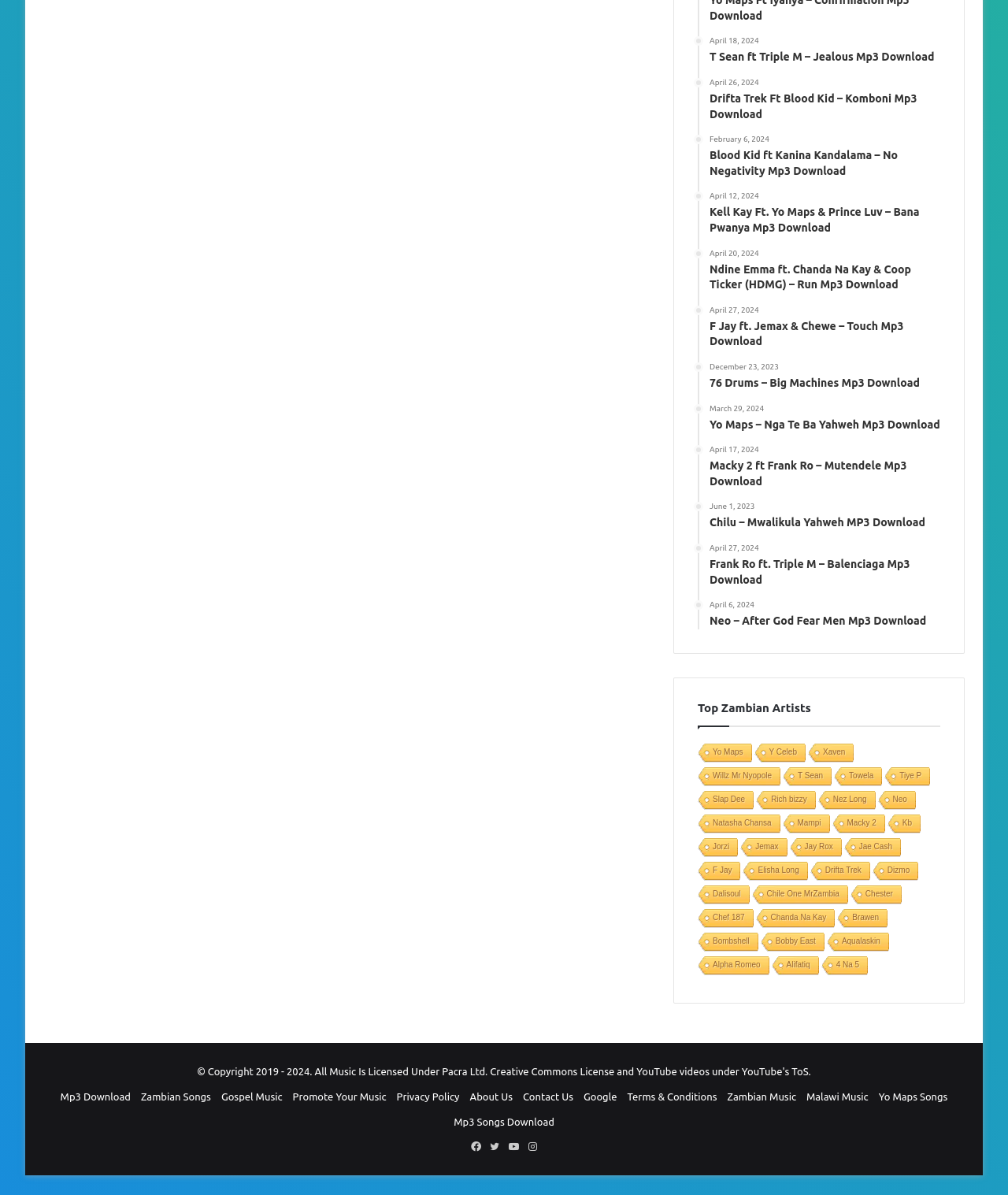Locate the bounding box coordinates of the area you need to click to fulfill this instruction: 'Follow on Facebook'. The coordinates must be in the form of four float numbers ranging from 0 to 1: [left, top, right, bottom].

[0.462, 0.952, 0.481, 0.968]